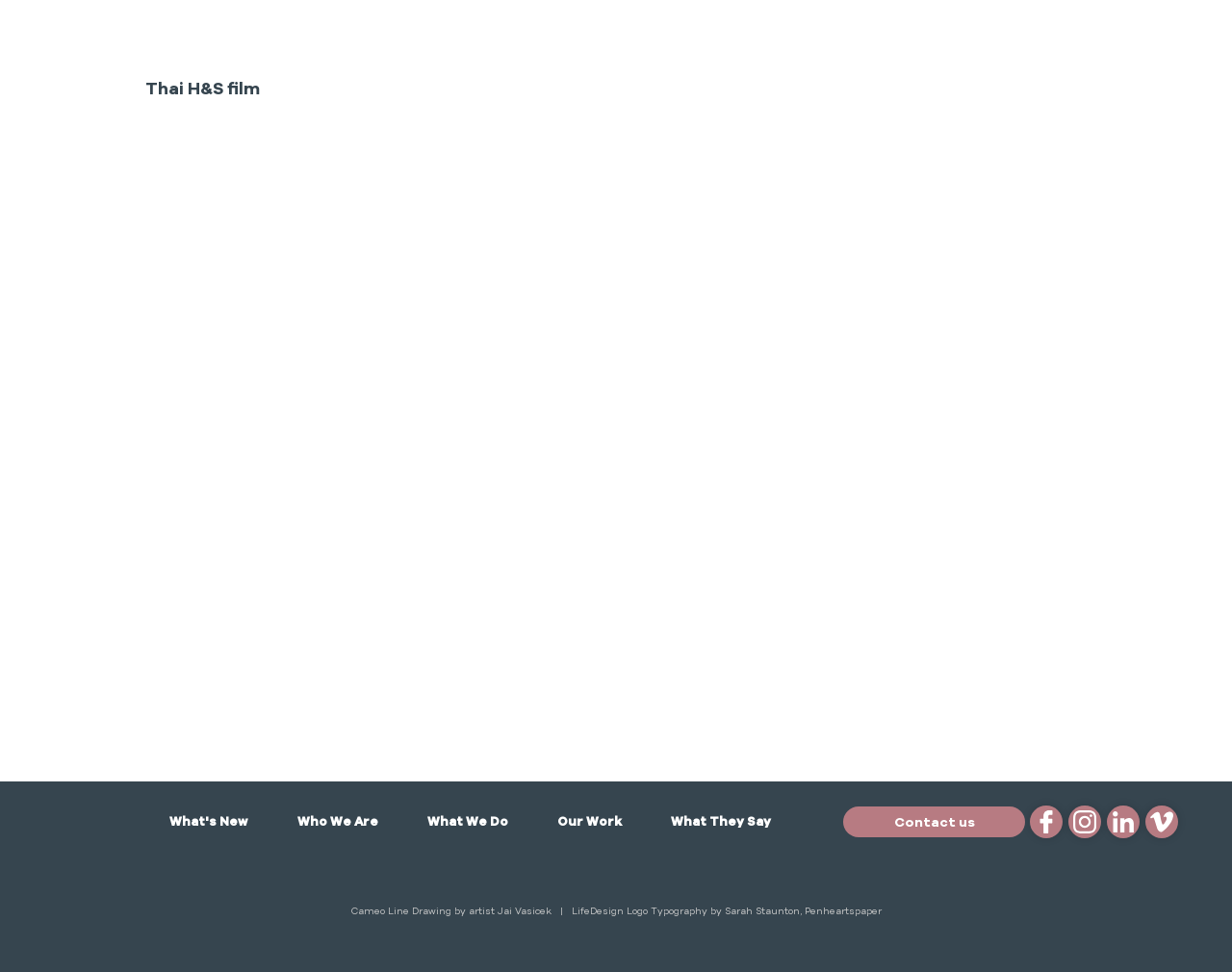Who designed the LifeDesign Logo Typography?
Based on the image, give a concise answer in the form of a single word or short phrase.

Sarah Staunton